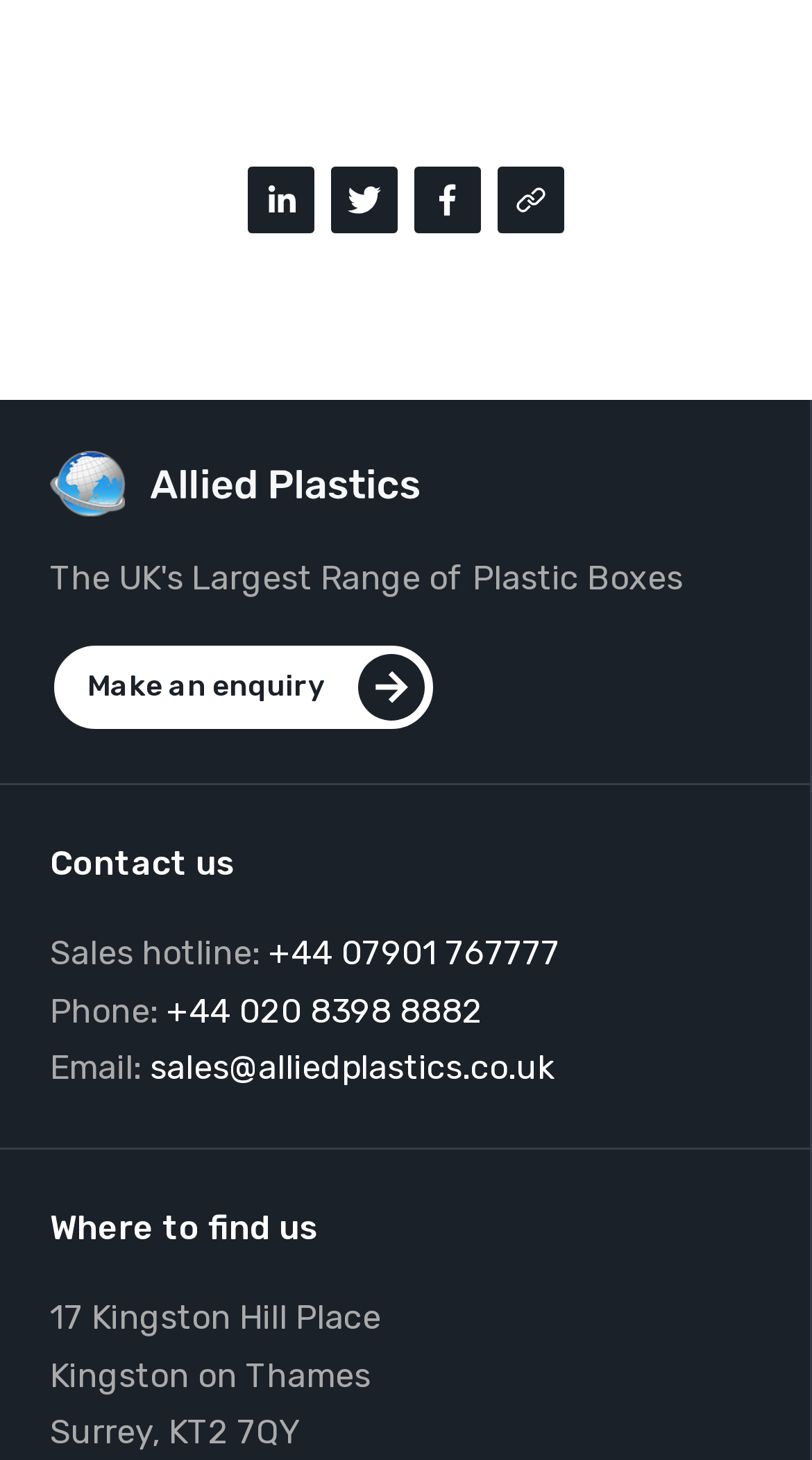Find the bounding box coordinates of the element's region that should be clicked in order to follow the given instruction: "Send an email to sales". The coordinates should consist of four float numbers between 0 and 1, i.e., [left, top, right, bottom].

[0.185, 0.718, 0.682, 0.745]